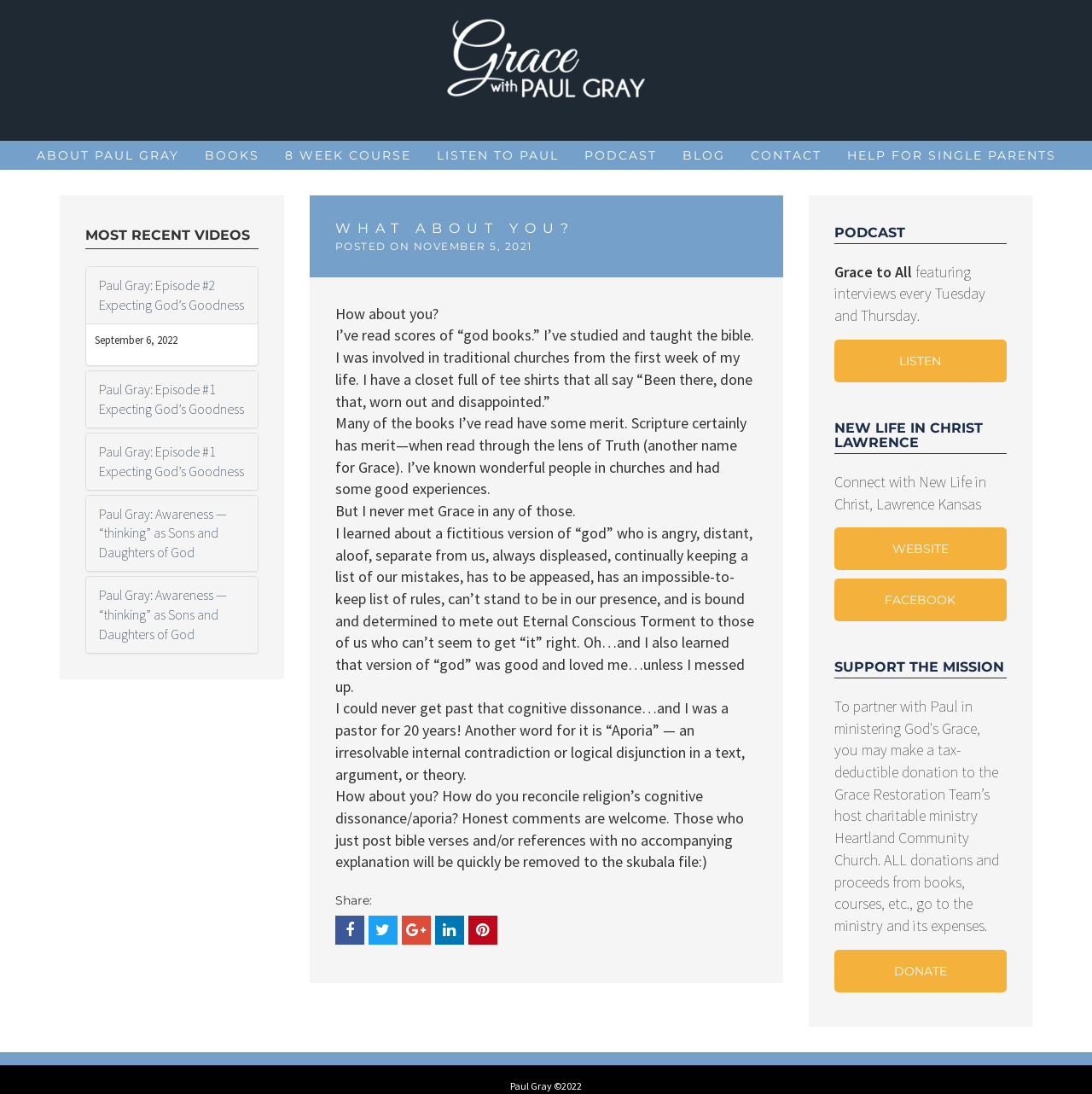Given the element description PODCAST, identify the bounding box coordinates for the UI element on the webpage screenshot. The format should be (top-left x, top-left y, bottom-right x, bottom-right y), with values between 0 and 1.

[0.535, 0.129, 0.601, 0.155]